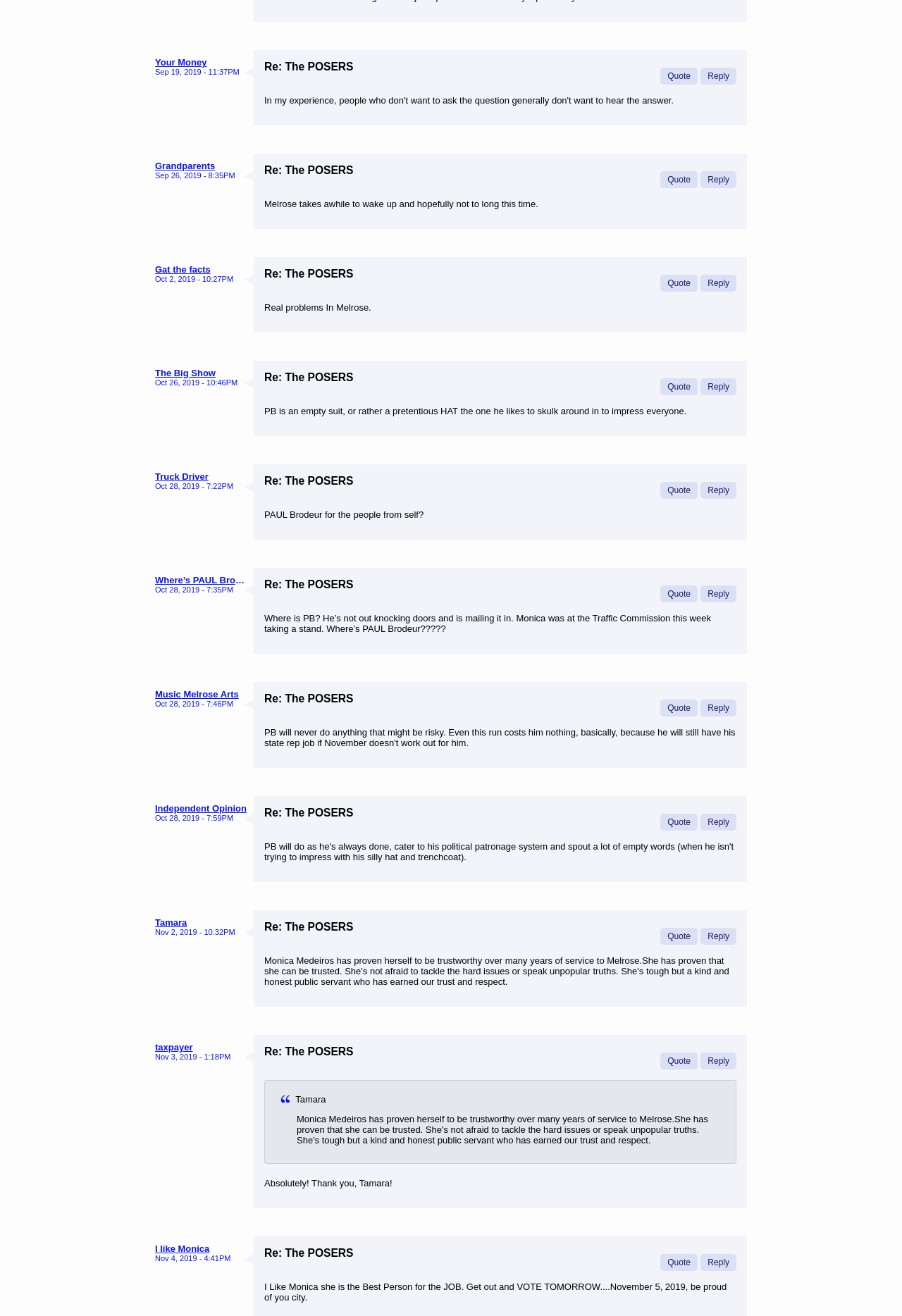Provide the bounding box coordinates of the HTML element this sentence describes: "Where’s PAUL Brodeur?".

[0.172, 0.437, 0.273, 0.445]